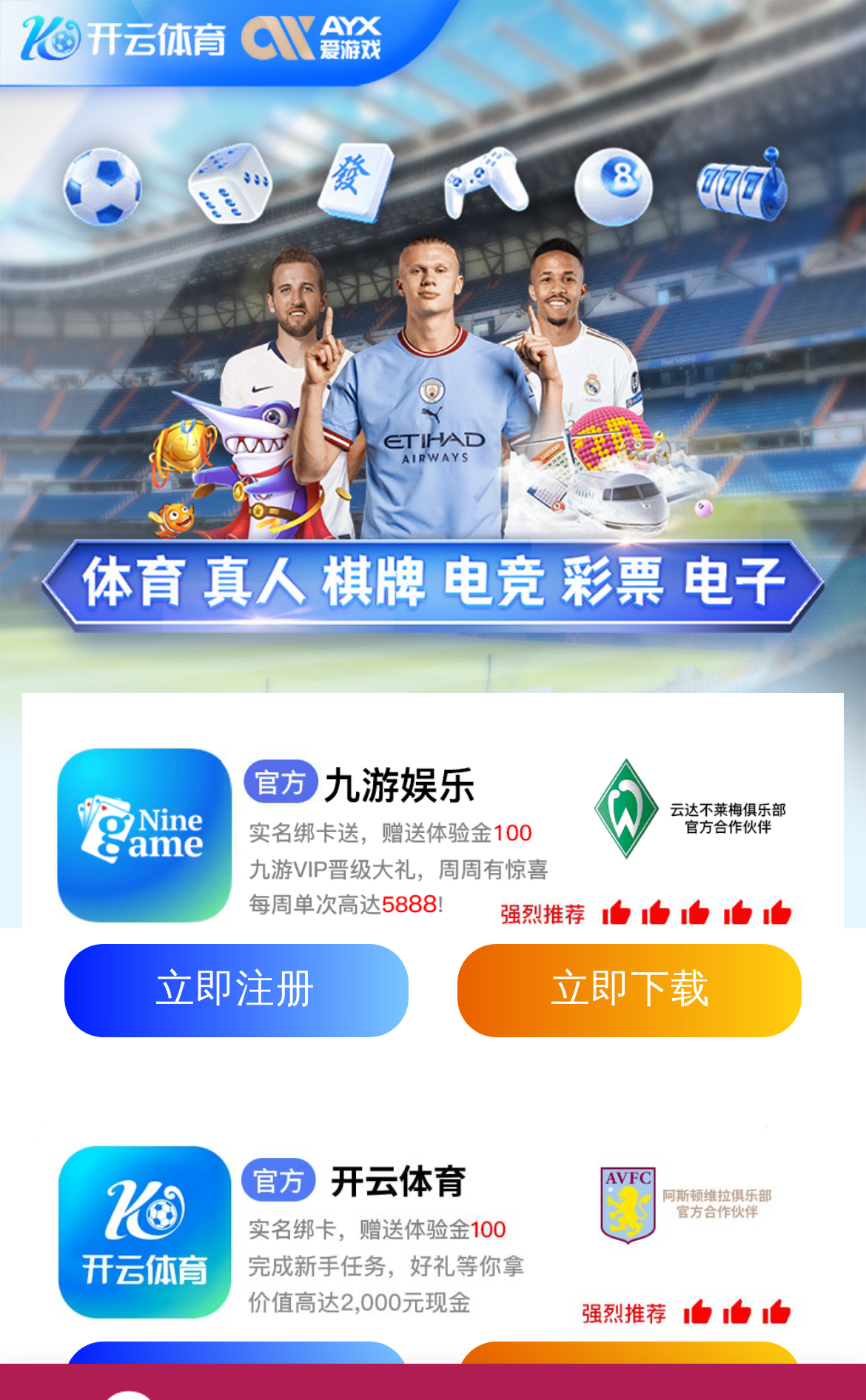What is the annual output of the production?
Provide a detailed answer to the question using information from the image.

According to the text on the webpage, 'production capacity to achieve an annual output of 1.2 million templates' which indicates that the annual output of the production is 1.2 million templates.